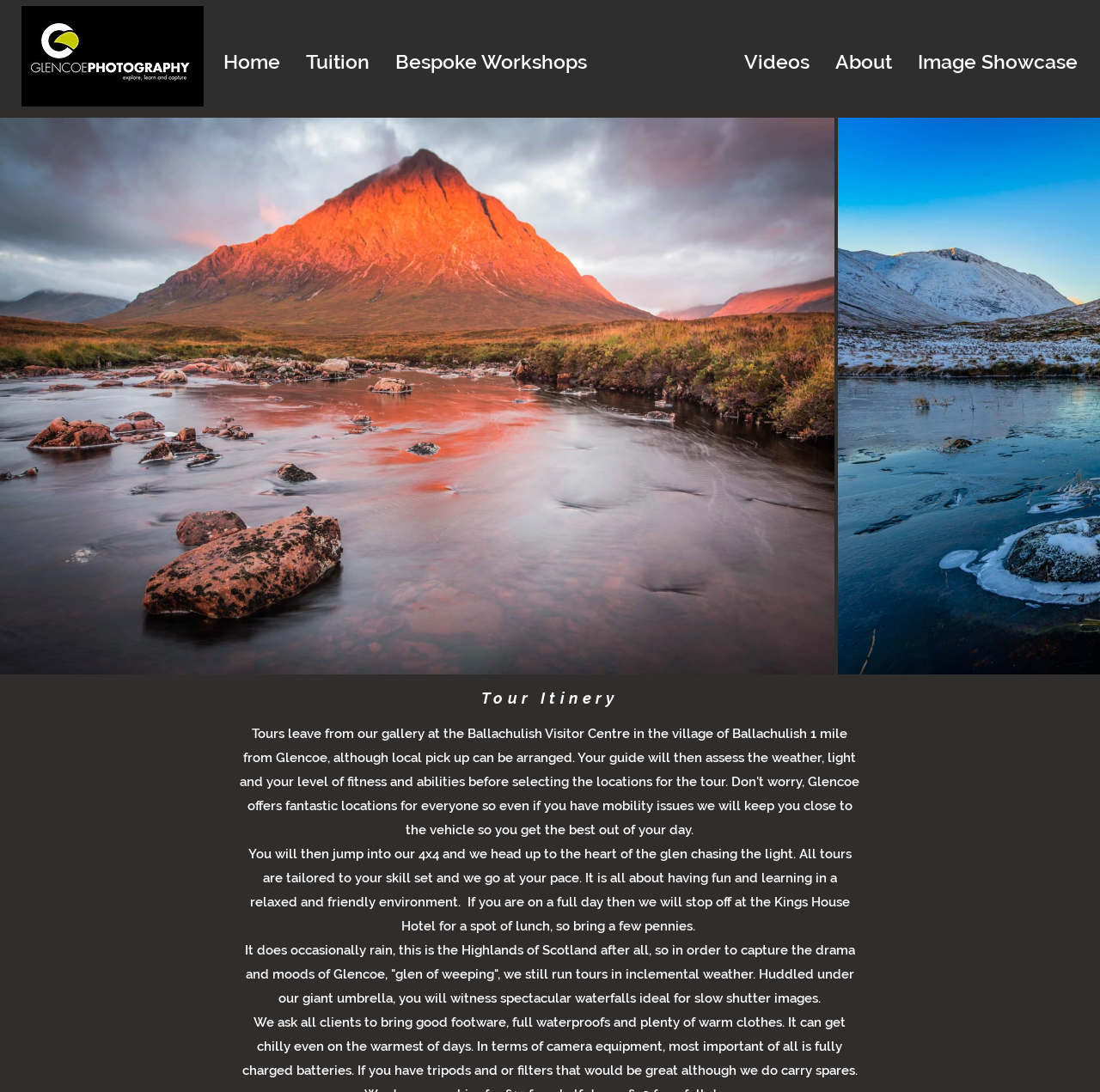Provide an in-depth caption for the elements present on the webpage.

The webpage is about a photography tour itinerary, specifically focused on Glencoe. At the top left corner, there is a logo image. Below the logo, there is a navigation menu with seven links: Home, Tuition, Bespoke Workshops, Tour Itinery, Videos, About, and Image Showcase, arranged horizontally from left to right.

Further down, there is a heading that reads "Tour Itinery" centered at the top of the main content area. Below the heading, there is a block of text that describes the tour experience, mentioning that the tour is tailored to the individual's skill set and pace, and that it includes a lunch stop at the Kings House Hotel.

Below this text, there is another block of text that discusses the possibility of rain during the tour and how the guides will still provide a great experience, even in inclement weather, using a giant umbrella to capture spectacular waterfalls. This text is positioned below the previous text, taking up most of the width of the main content area.

On the left side of the page, there is a large button that takes up most of the height of the page, but its purpose is not explicitly stated.